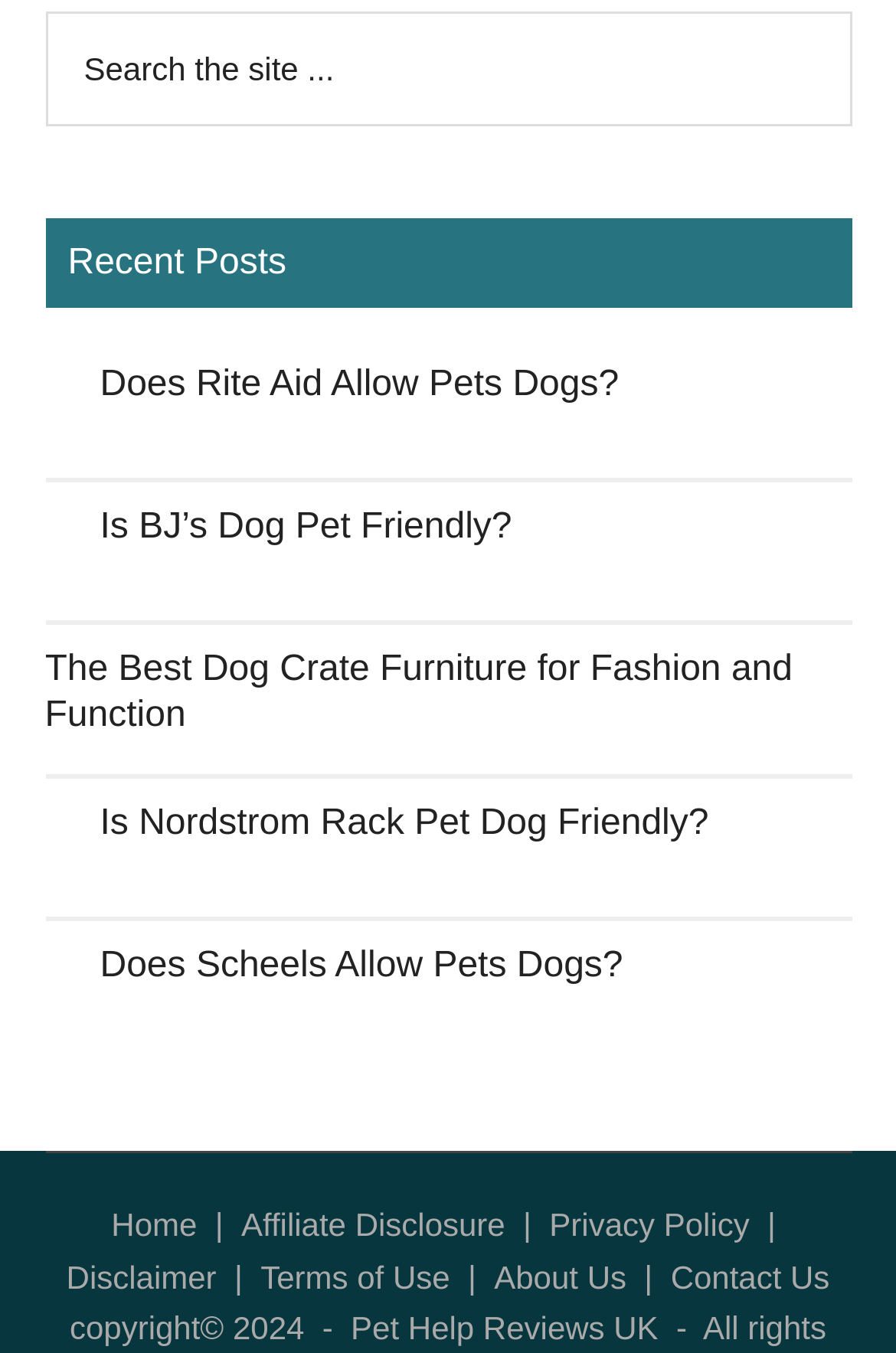Answer the question below in one word or phrase:
How many articles are listed on the webpage?

5